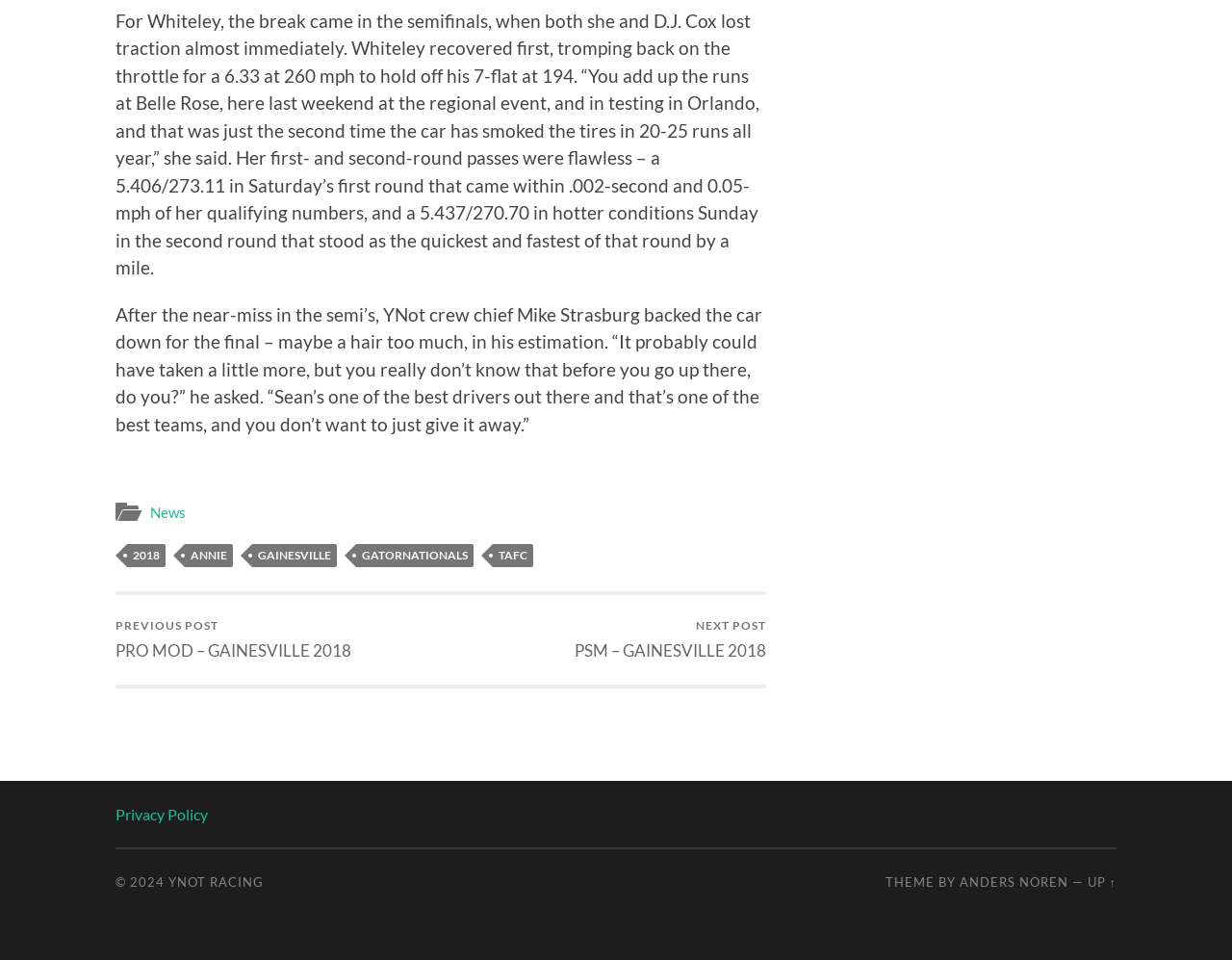Please specify the bounding box coordinates of the clickable region to carry out the following instruction: "Visit YNOT RACING". The coordinates should be four float numbers between 0 and 1, in the format [left, top, right, bottom].

[0.137, 0.91, 0.214, 0.926]